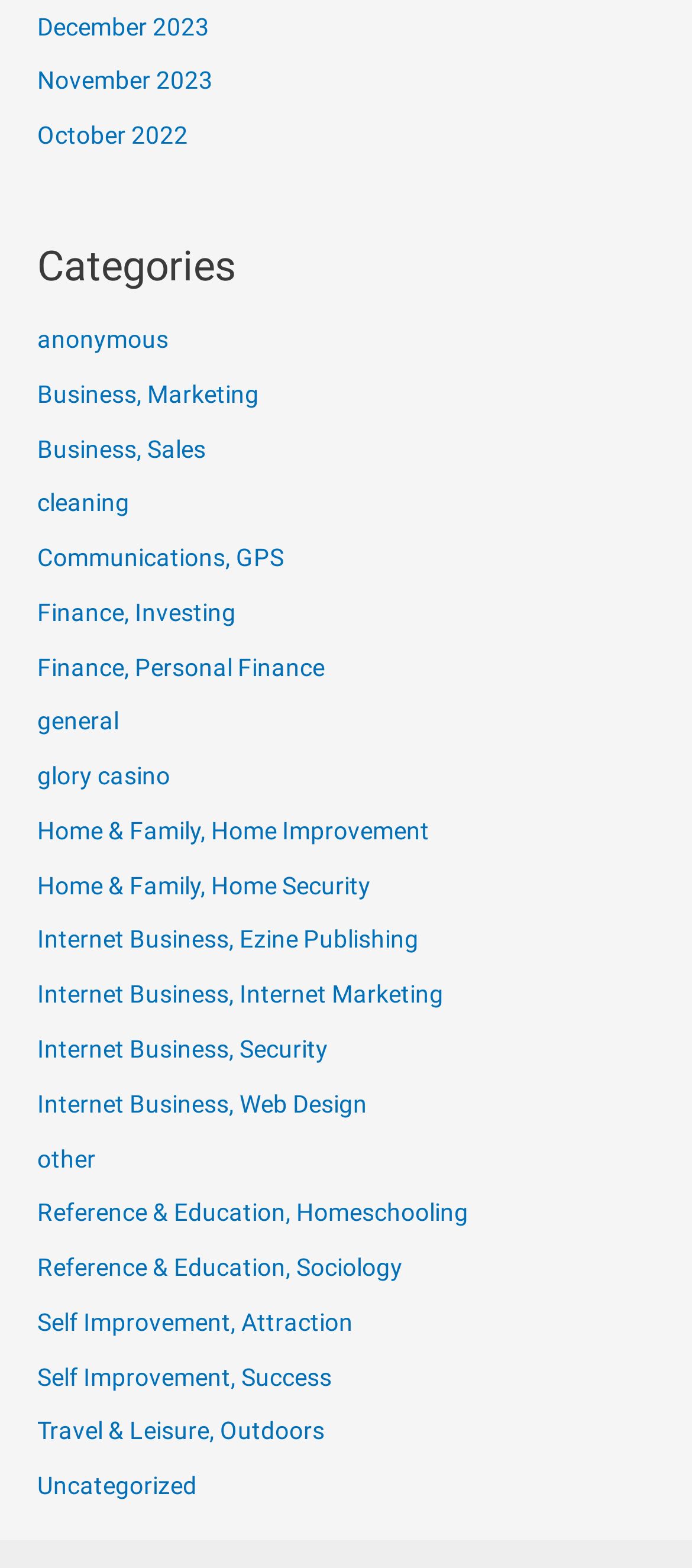Specify the bounding box coordinates of the region I need to click to perform the following instruction: "Check Uncategorized". The coordinates must be four float numbers in the range of 0 to 1, i.e., [left, top, right, bottom].

[0.054, 0.938, 0.285, 0.956]